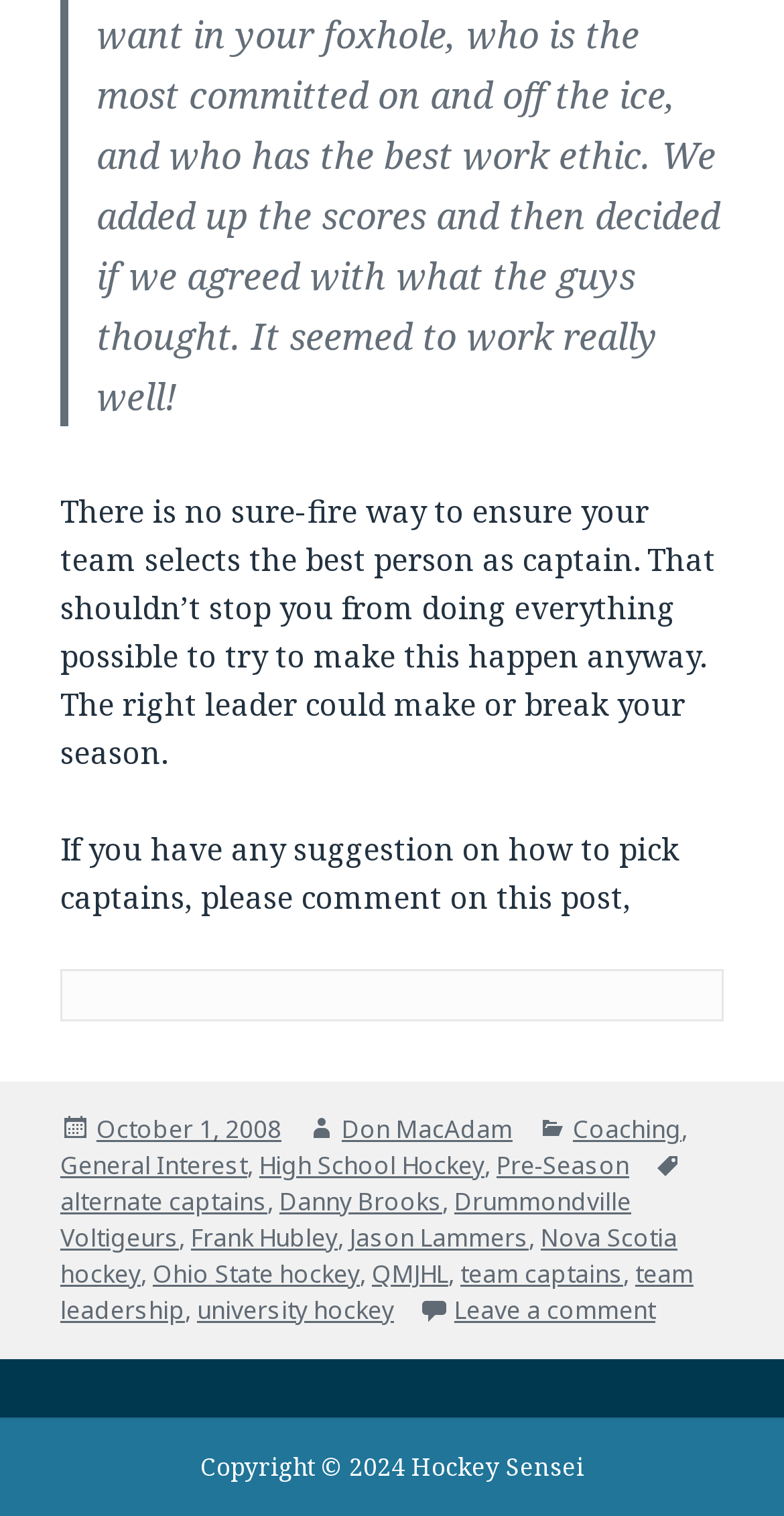Identify the bounding box coordinates of the clickable region to carry out the given instruction: "Leave a comment on the post".

[0.579, 0.853, 0.836, 0.877]